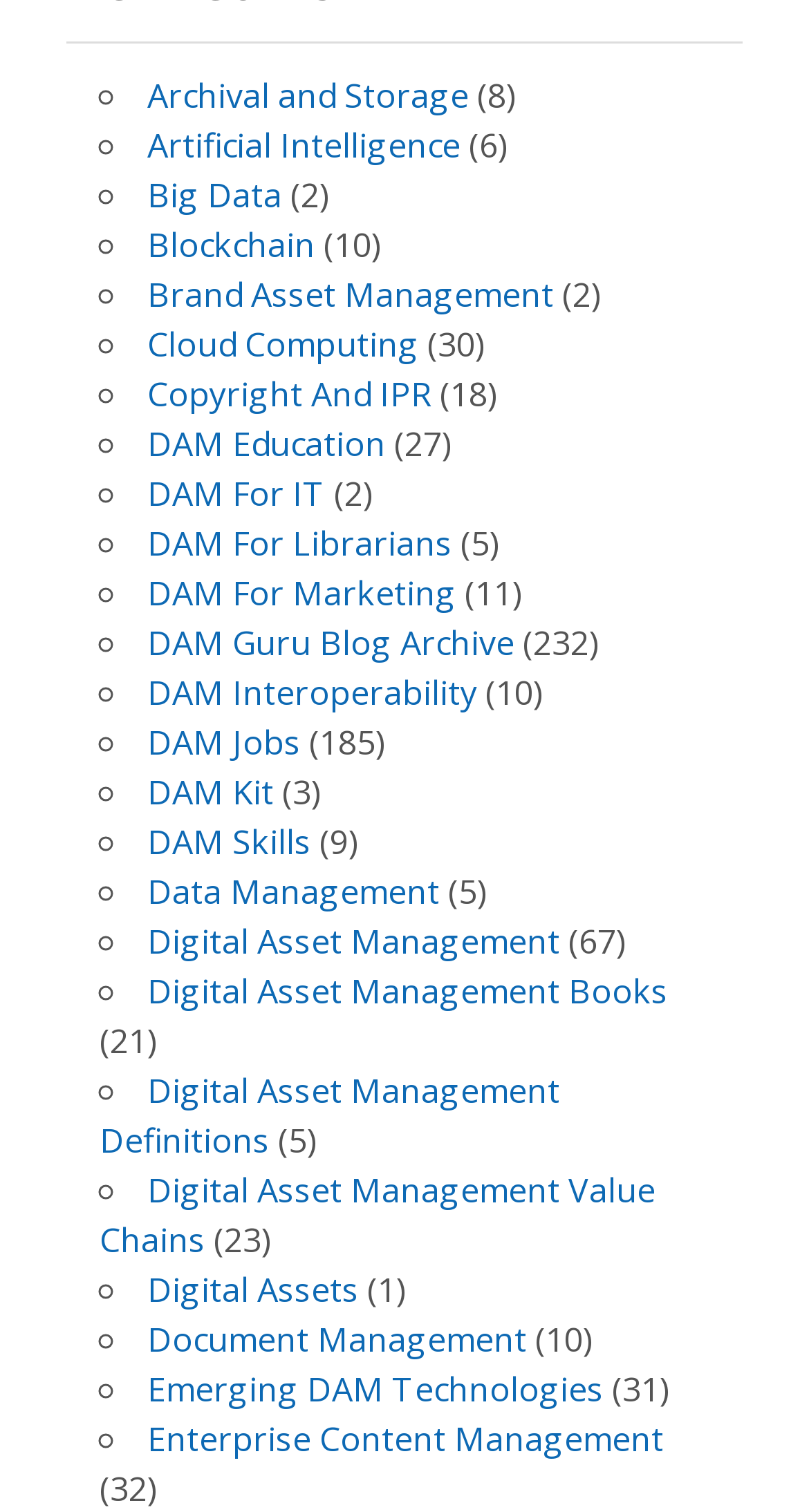What is the first topic listed?
Answer briefly with a single word or phrase based on the image.

Archival and Storage